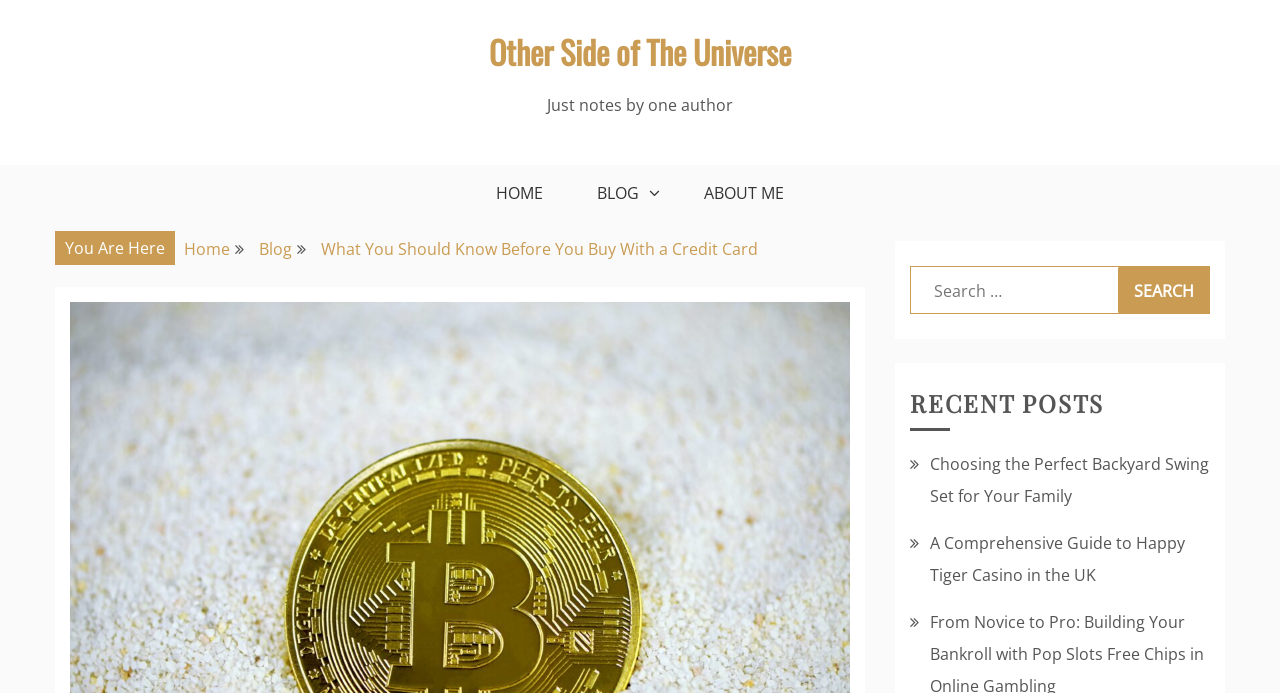Please specify the coordinates of the bounding box for the element that should be clicked to carry out this instruction: "search for something". The coordinates must be four float numbers between 0 and 1, formatted as [left, top, right, bottom].

[0.711, 0.383, 0.945, 0.452]